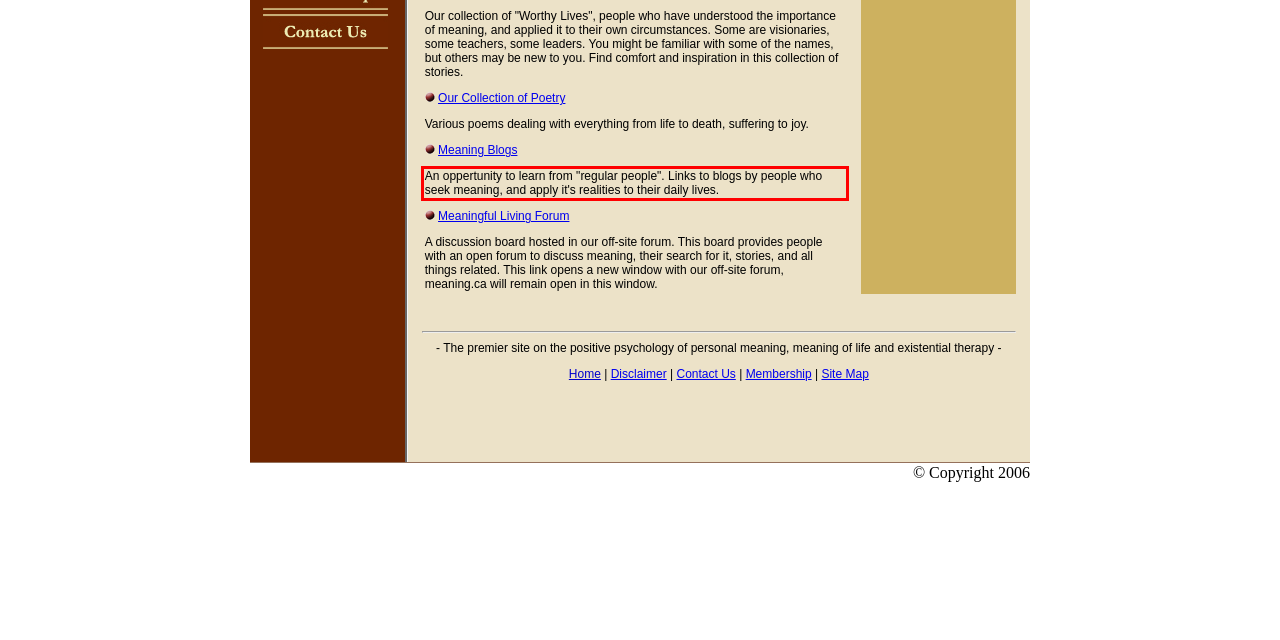You are looking at a screenshot of a webpage with a red rectangle bounding box. Use OCR to identify and extract the text content found inside this red bounding box.

An oppertunity to learn from "regular people". Links to blogs by people who seek meaning, and apply it's realities to their daily lives.